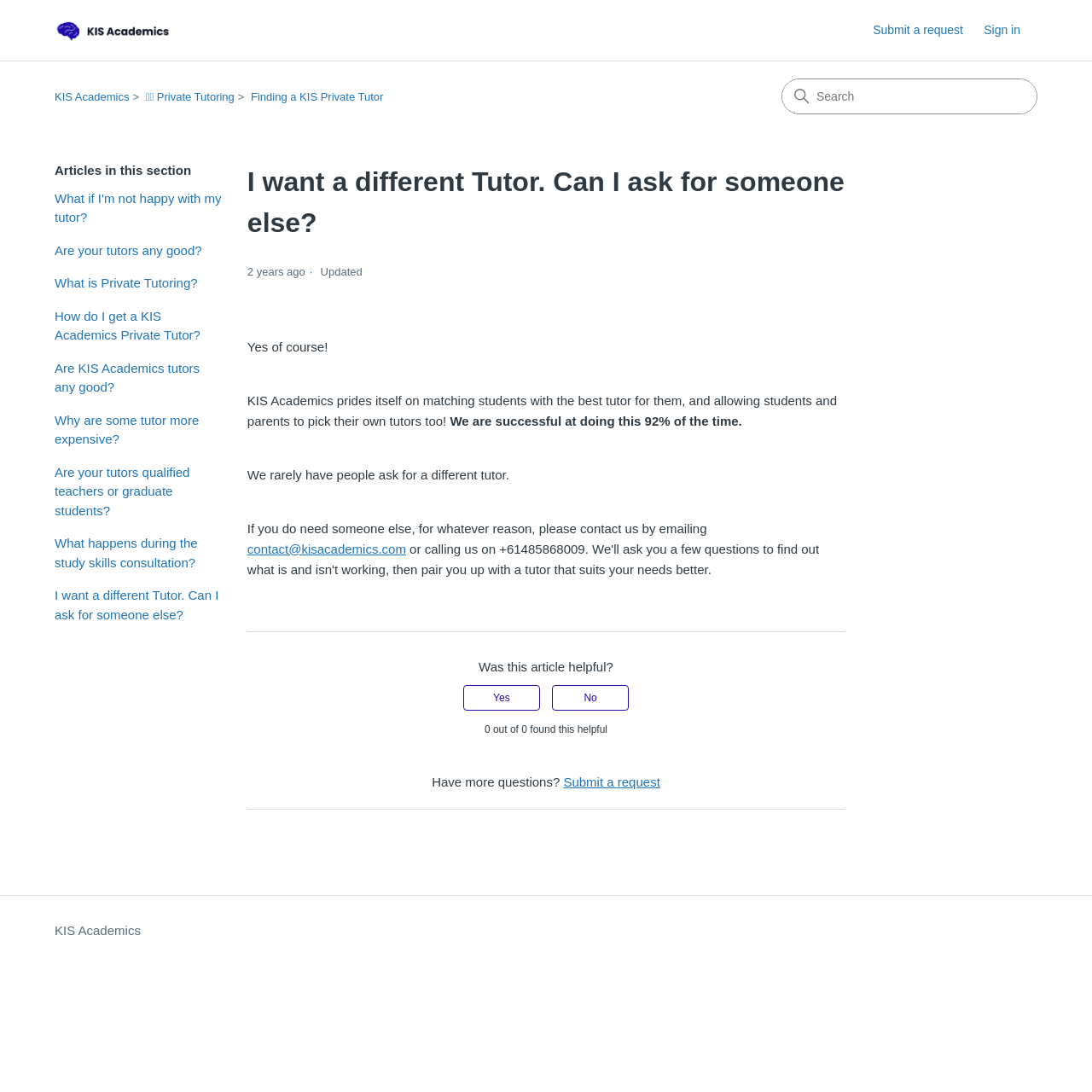What is the current location in the navigation menu? Observe the screenshot and provide a one-word or short phrase answer.

Private Tutoring